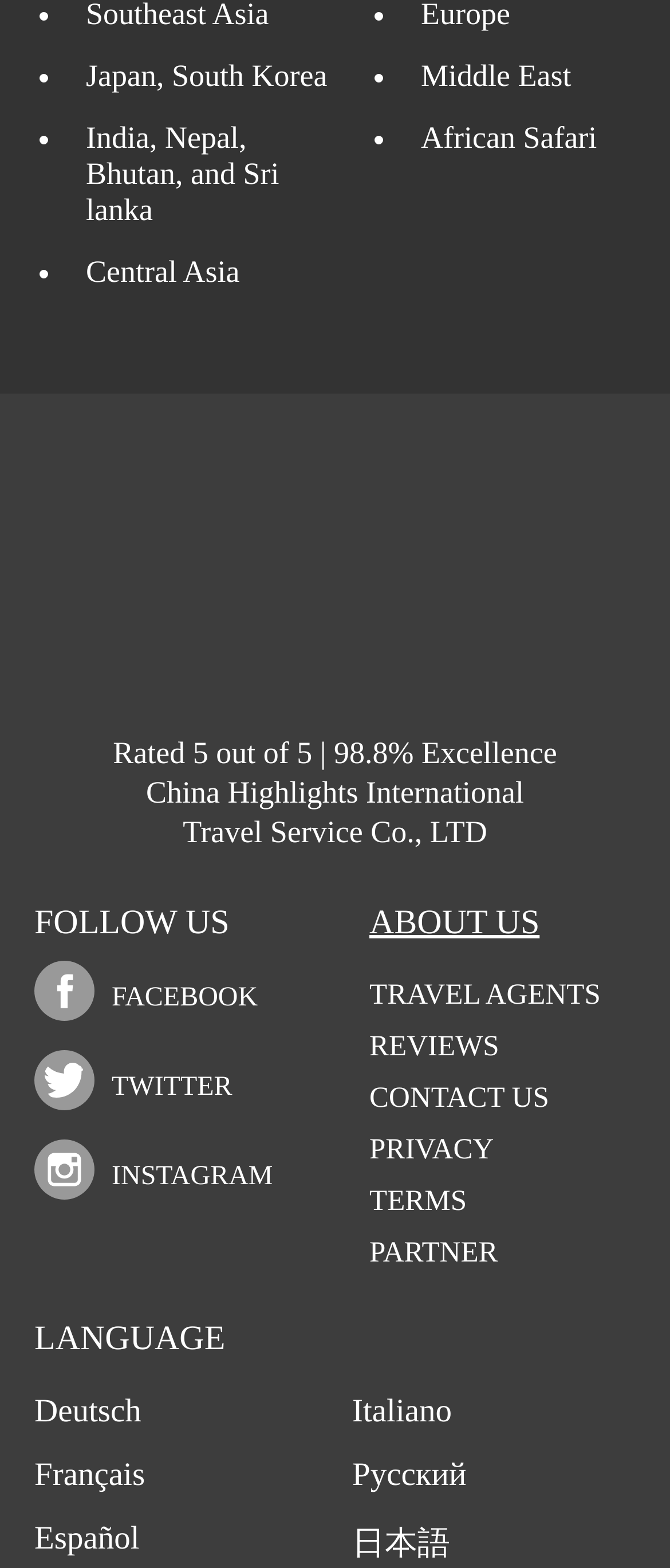Identify the bounding box coordinates of the clickable region necessary to fulfill the following instruction: "Change language to Deutsch". The bounding box coordinates should be four float numbers between 0 and 1, i.e., [left, top, right, bottom].

[0.051, 0.889, 0.211, 0.912]